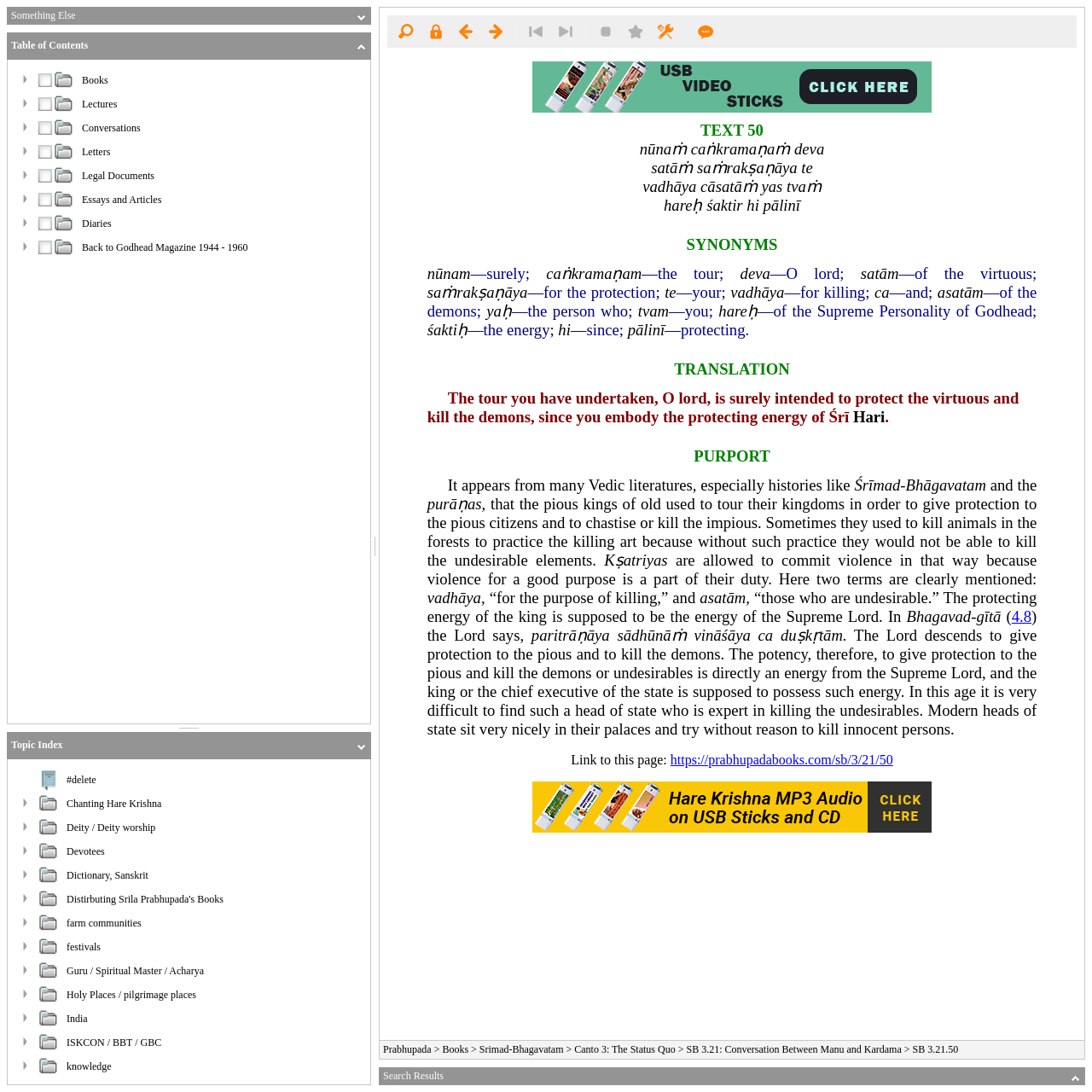Reply to the question below using a single word or brief phrase:
What is the main category of the first table row?

Books